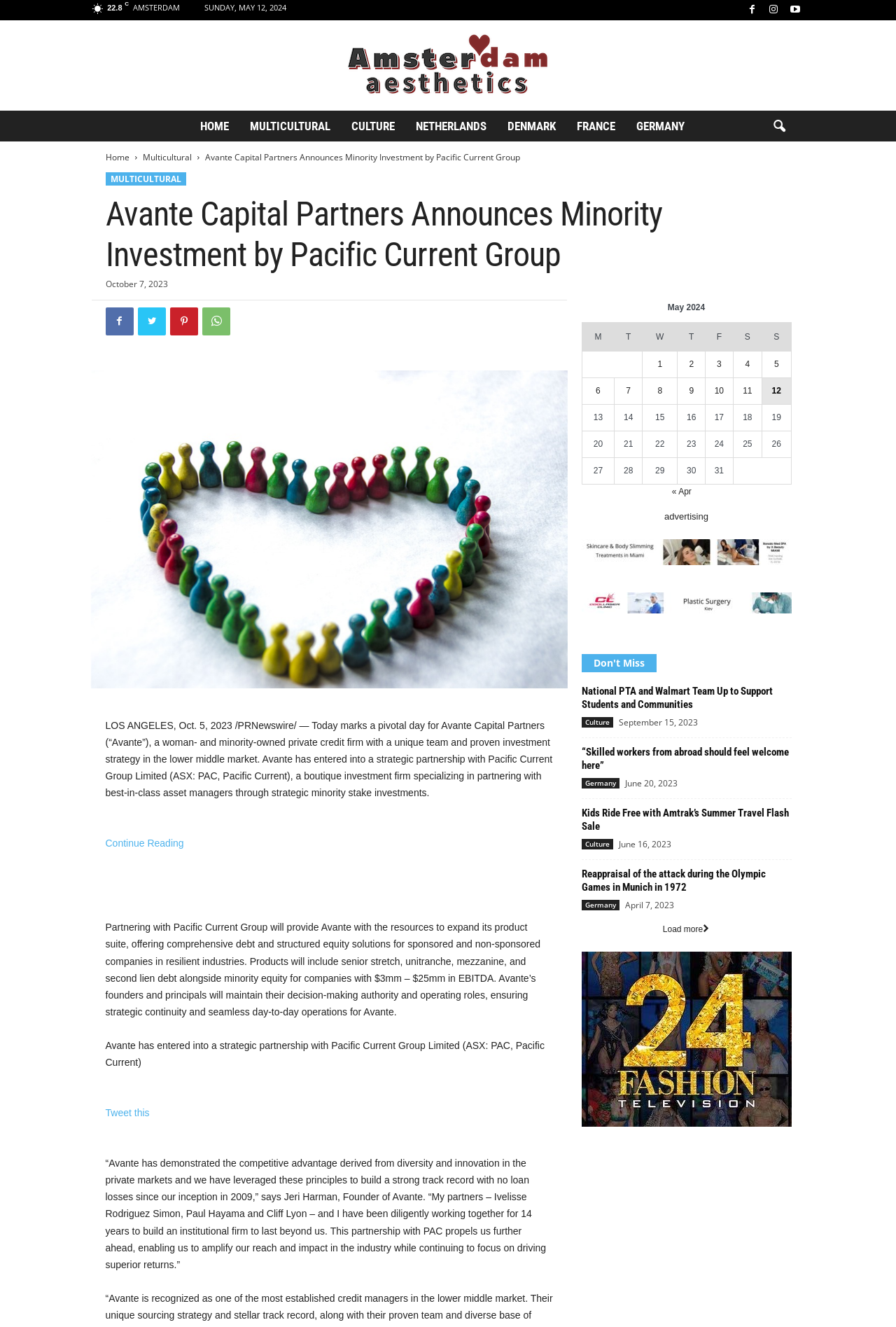Identify the bounding box coordinates of the clickable region required to complete the instruction: "Click the 'Tweet this' link". The coordinates should be given as four float numbers within the range of 0 and 1, i.e., [left, top, right, bottom].

[0.118, 0.834, 0.167, 0.843]